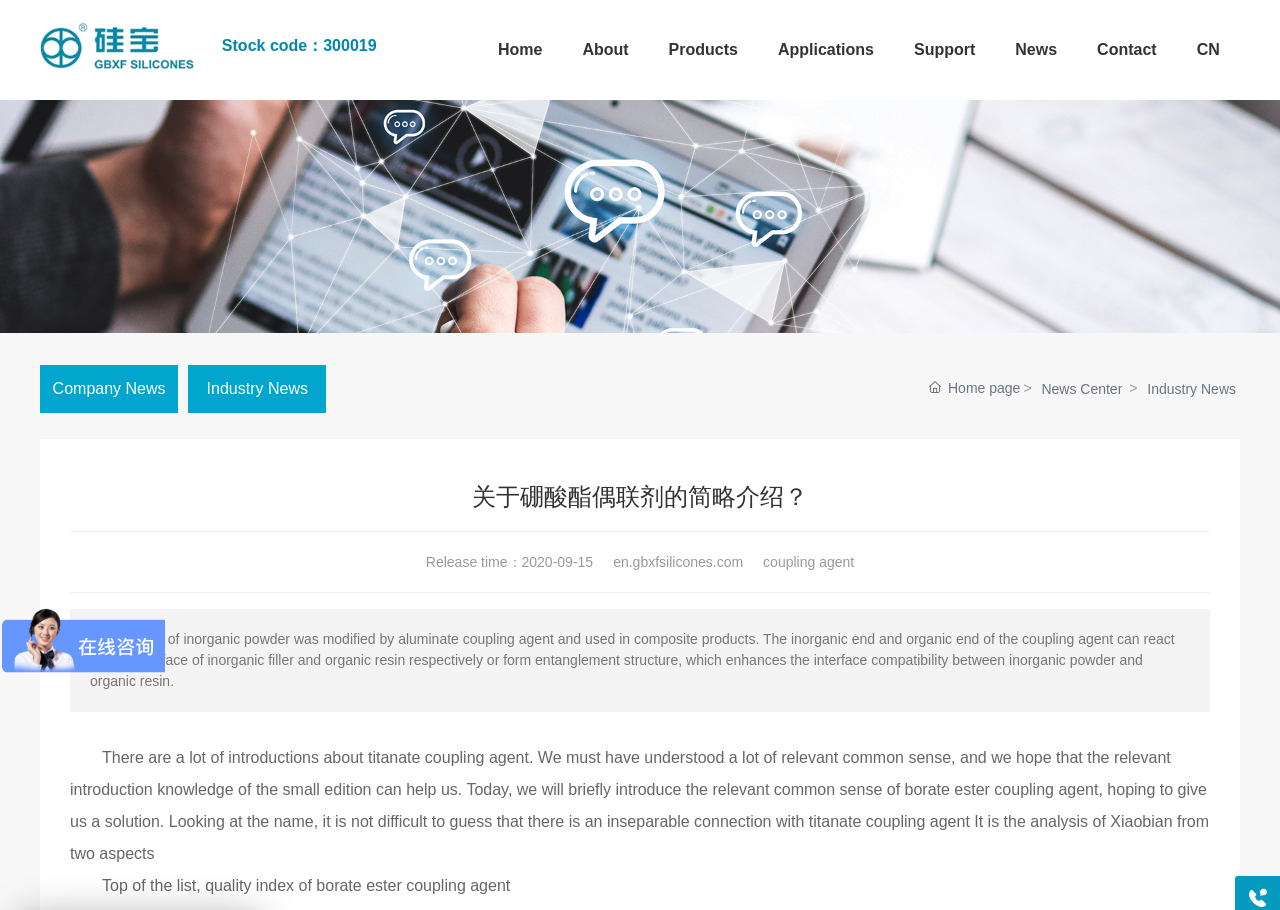What is the main topic of the webpage?
Using the visual information, answer the question in a single word or phrase.

Borate ester coupling agent